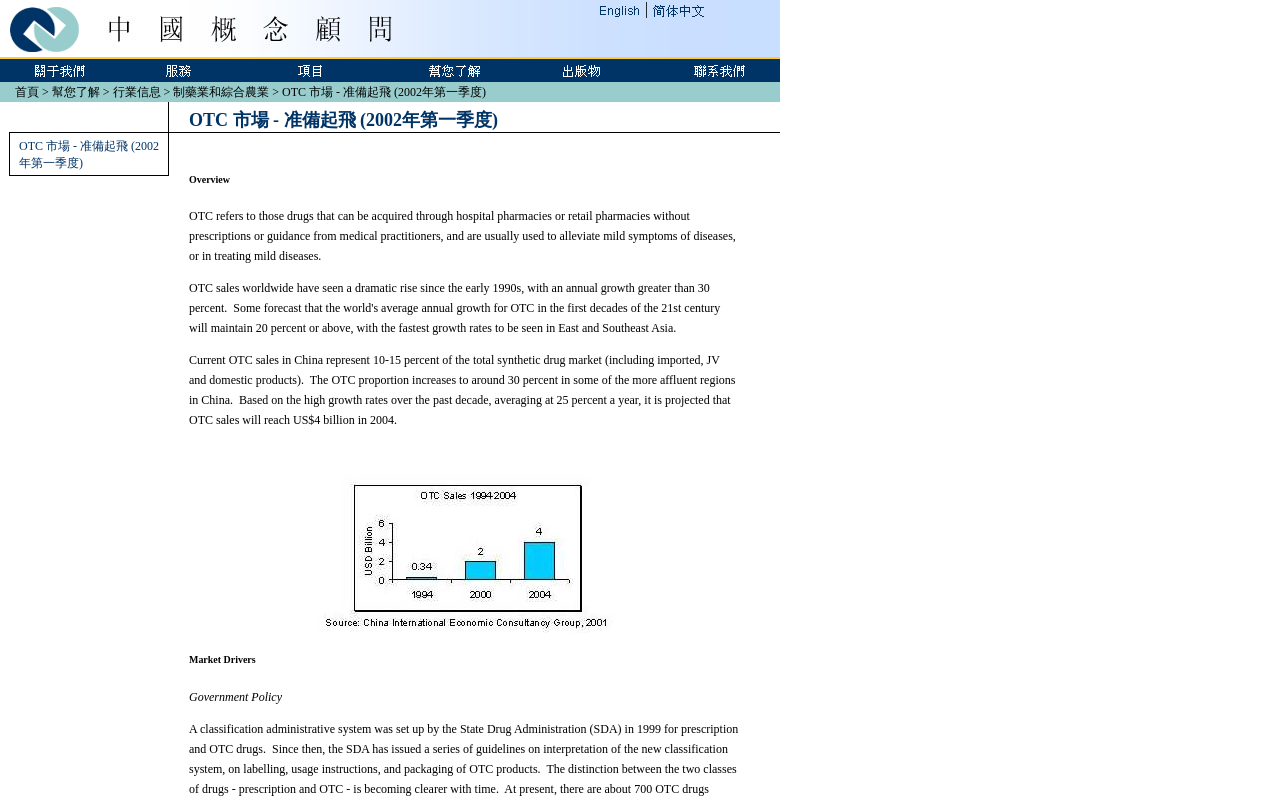What is the main topic of this webpage?
Kindly answer the question with as much detail as you can.

Based on the webpage's content, especially the breadcrumb navigation at the top, it appears that the main topic of this webpage is related to the OTC market, specifically in the context of China Concept Consulting.